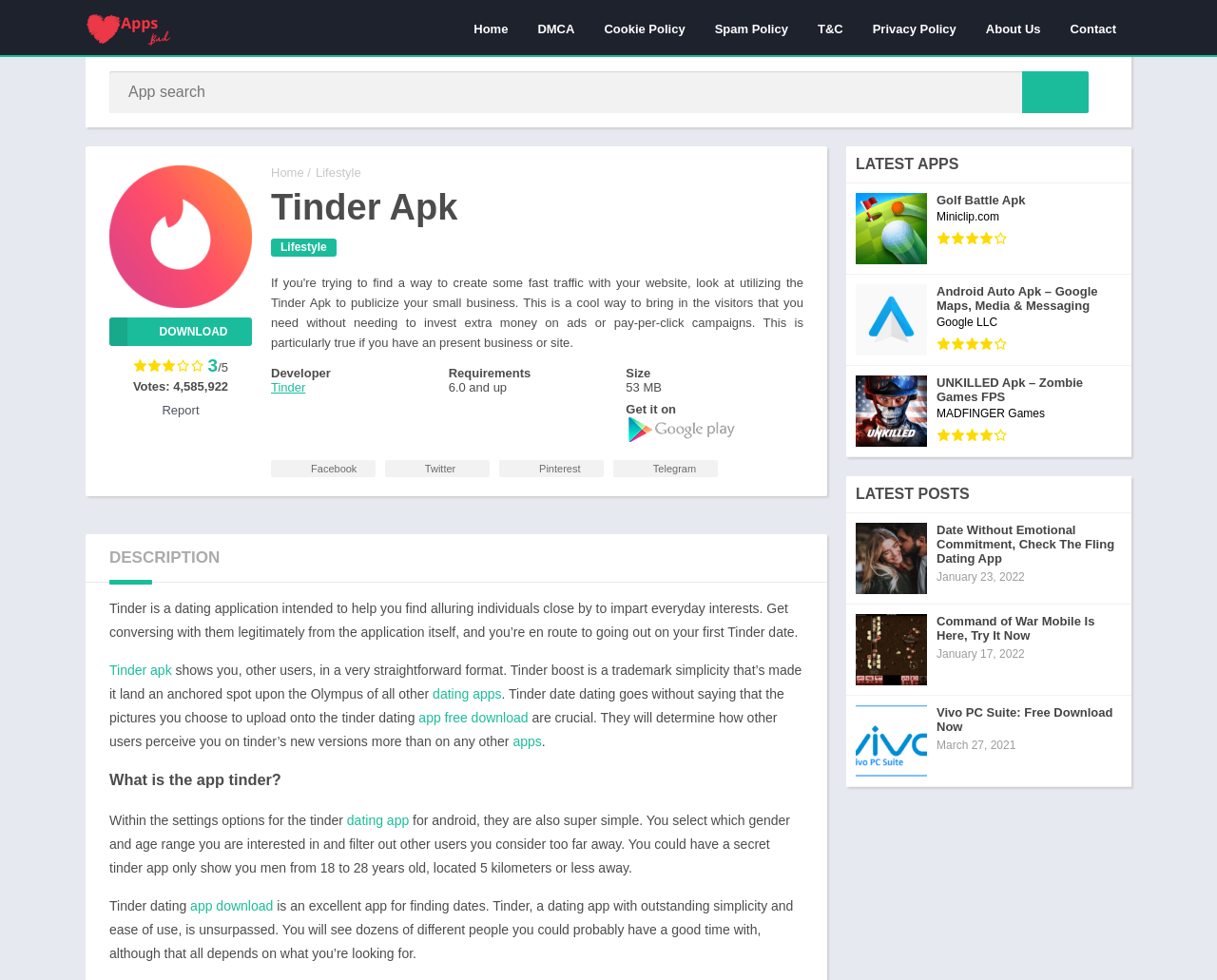Provide a thorough summary of the webpage.

This webpage is about Tinder, a dating application, and provides information about the app, its features, and how to download it. At the top of the page, there is a navigation menu with links to "Home", "DMCA", "Cookie Policy", "Spam Policy", "T&C", "Privacy Policy", and "About Us". Below the navigation menu, there is a search bar with a button to the right. 

On the left side of the page, there is a section with a heading "Tinder Apk" and a download link. Below this section, there are ratings and reviews of the app, including a rating of 3 out of 5 and a vote count of 4,585,922. 

To the right of the ratings section, there is a section with information about the app's requirements, including the Android version and size. There is also a link to download the app from Google Play. 

Further down the page, there are social media links to Facebook, Twitter, Pinterest, and Telegram. Below these links, there is a section with a heading "DESCRIPTION" that provides a detailed description of the Tinder app, its features, and how it works. 

The page also has sections with headings "What is the app tinder?" and "LATEST APPS" and "LATEST POSTS" that provide additional information about the app and related topics.